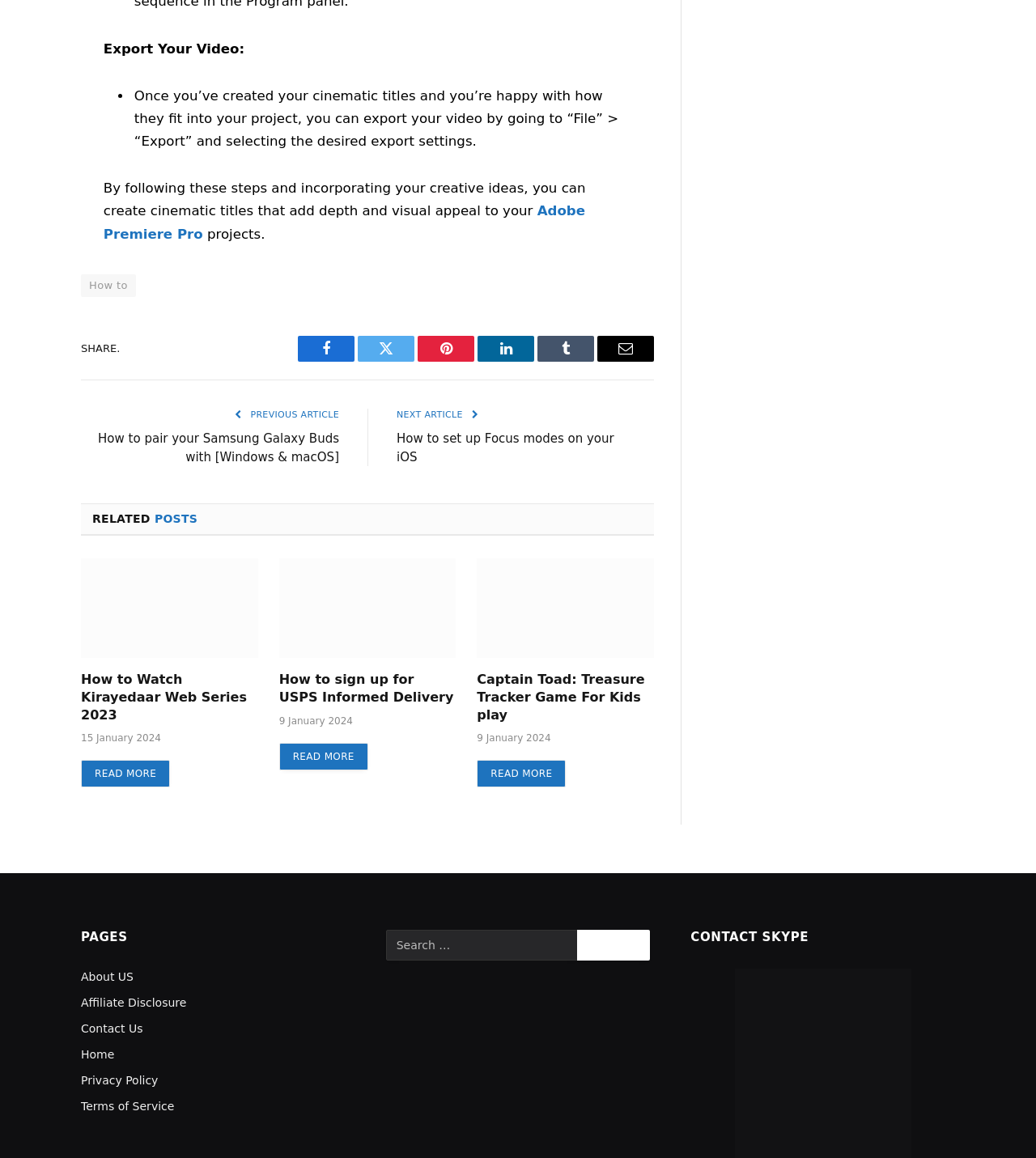Specify the bounding box coordinates of the area to click in order to follow the given instruction: "Read more about How to Watch Kirayedaar Web Series 2023."

[0.078, 0.657, 0.164, 0.68]